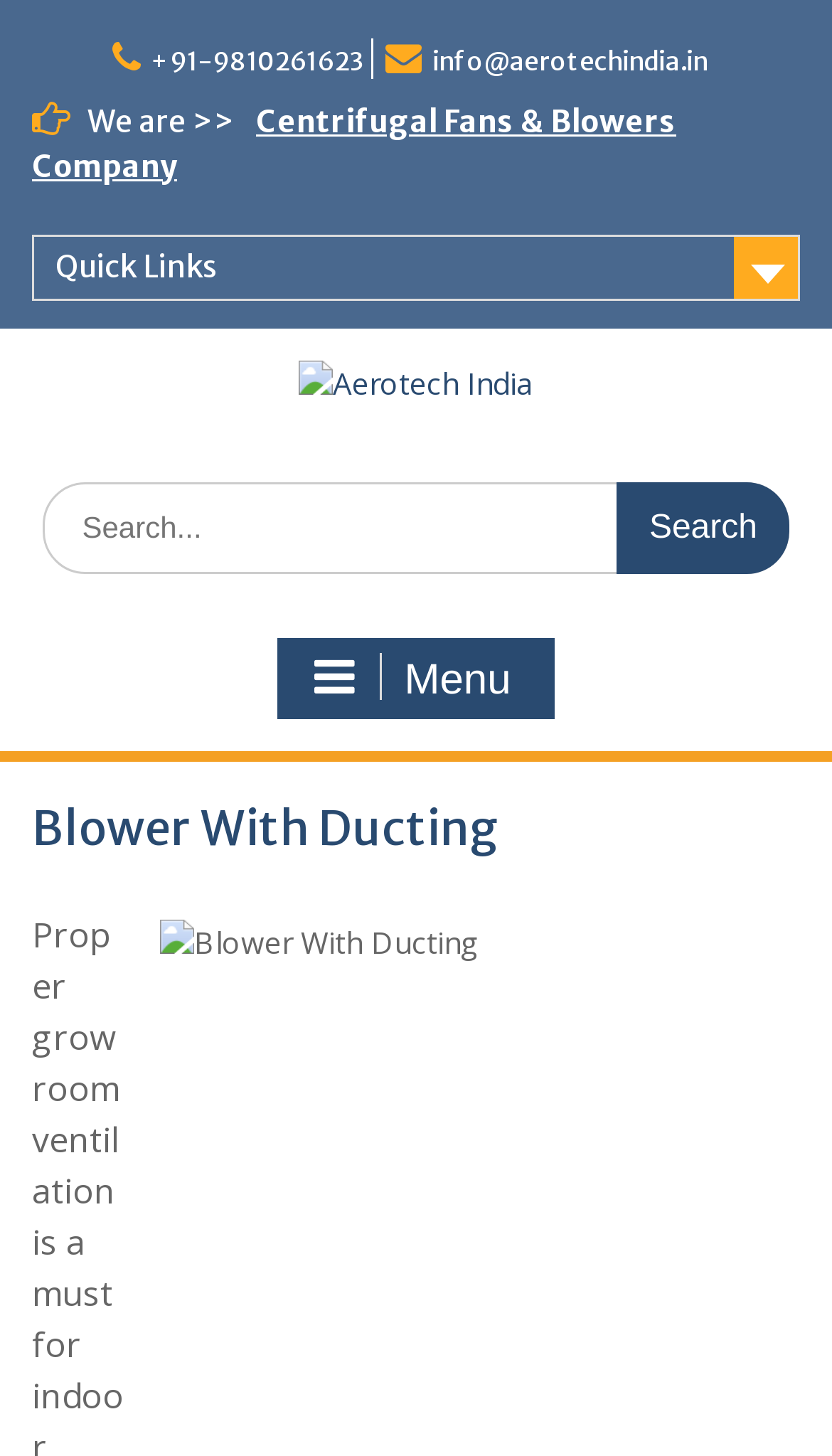What is the title or heading displayed on the webpage?

Blower With Ducting